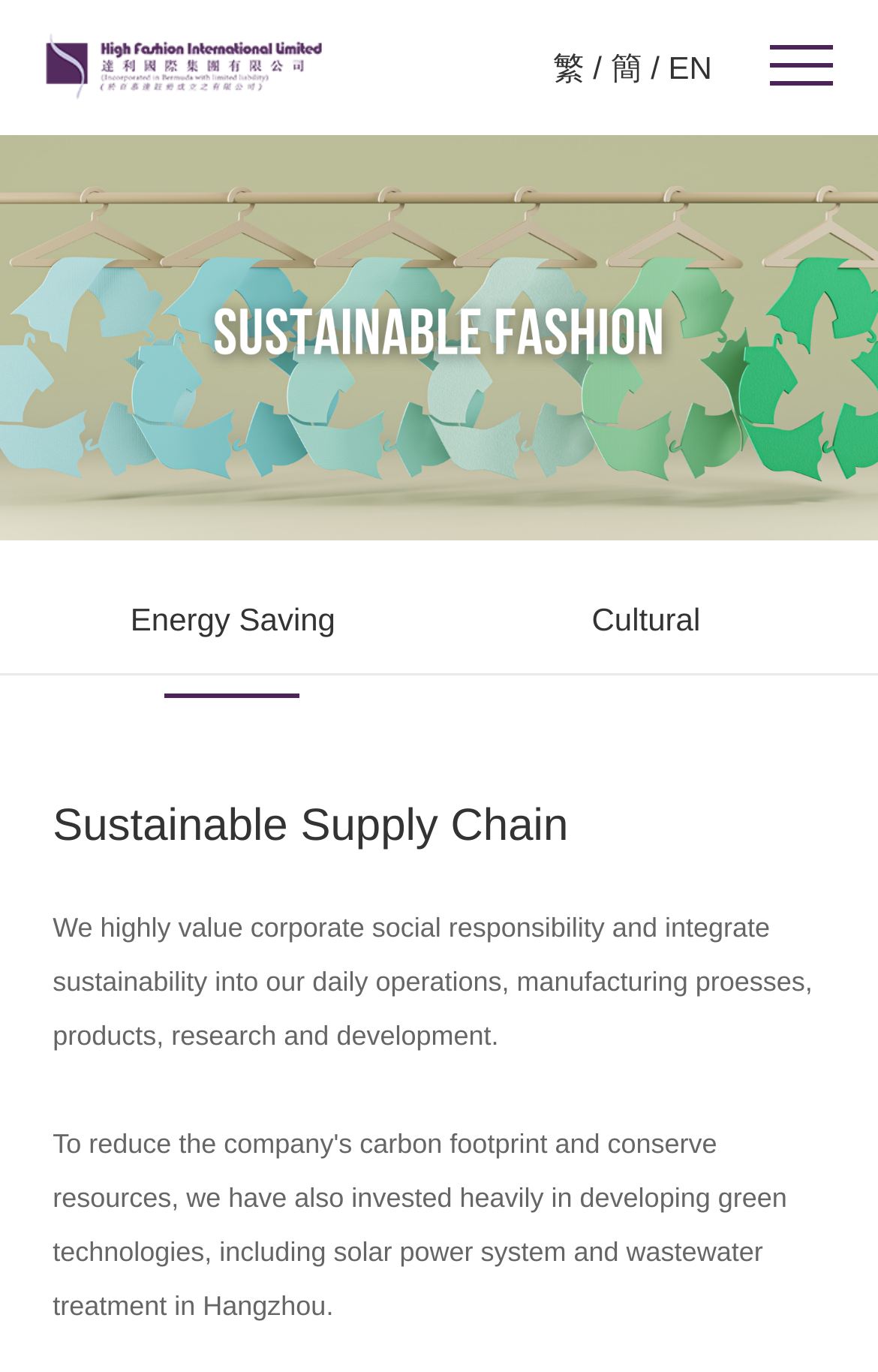Give a comprehensive overview of the webpage, including key elements.

The webpage is about High Fashion International Group, with a focus on energy saving and sustainability. At the top, there is a heading with a link to the group's name, accompanied by an image with the same name. Below this, there are four language options:繁, 簡, and EN, separated by a slash.

On the left side, there are two main links: "Energy Saving" and "Cultural". The "Energy Saving" link is positioned above the "Cultural" link. To the right of these links, there is a static text "Sustainable Supply Chain".

Below the language options, there is a paragraph of text that explains the group's commitment to corporate social responsibility and sustainability, integrating it into their daily operations, manufacturing processes, products, research, and development. This text is positioned below the "Sustainable Supply Chain" text.